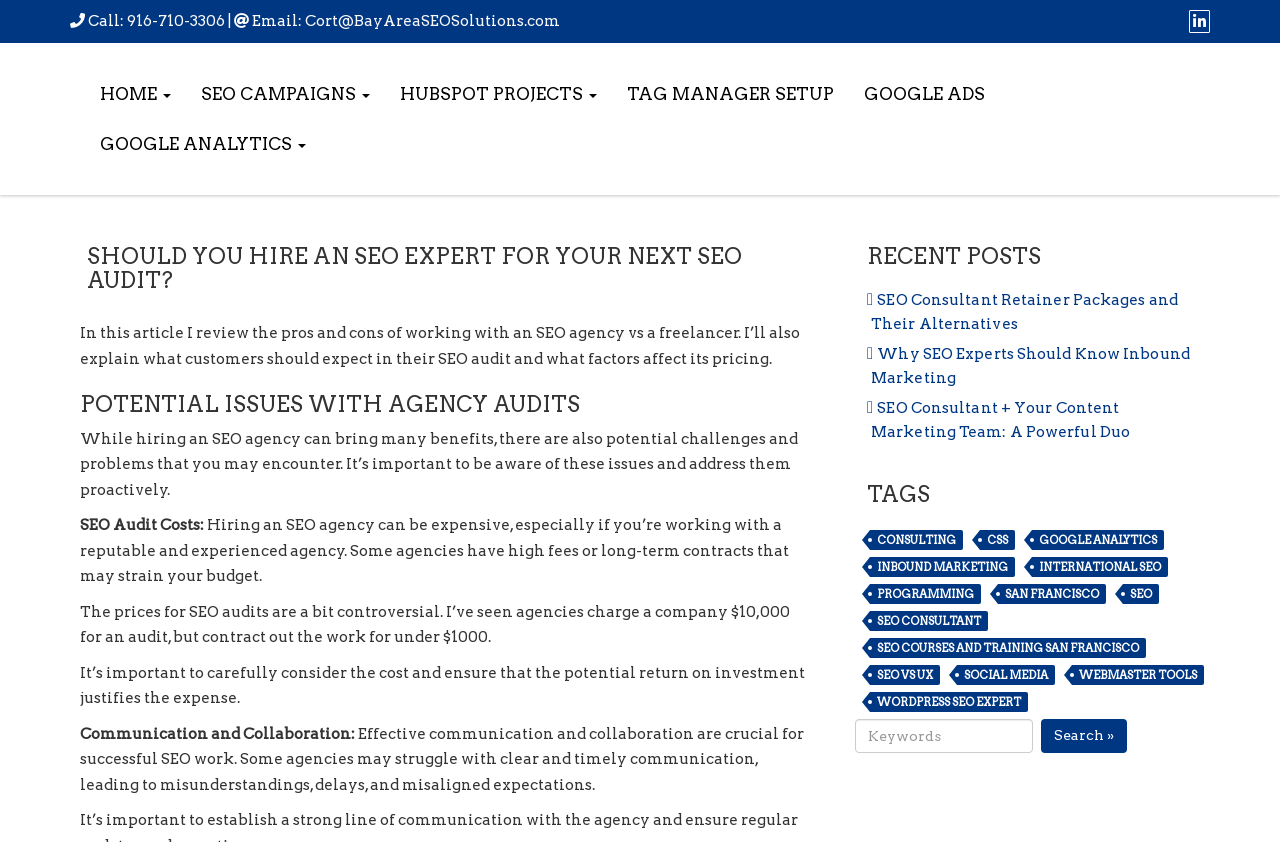How many items are tagged with 'SEO' on this webpage?
Look at the image and provide a detailed response to the question.

I found this information in the 'TAGS' section, where it lists various tags, including 'SEO', which has 50 items associated with it.